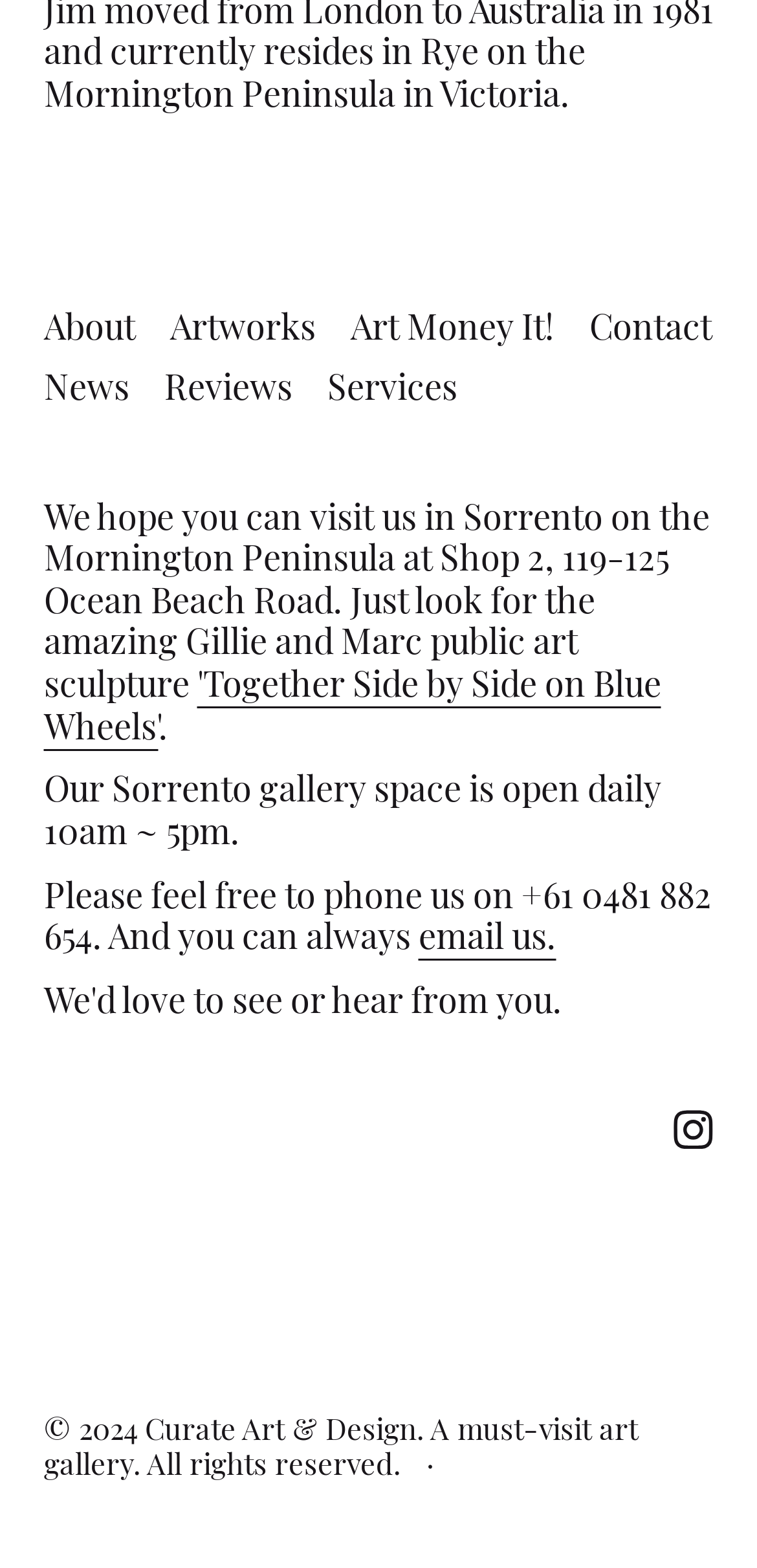Answer the question in a single word or phrase:
What is the name of the public art sculpture outside the gallery?

Gillie and Marc